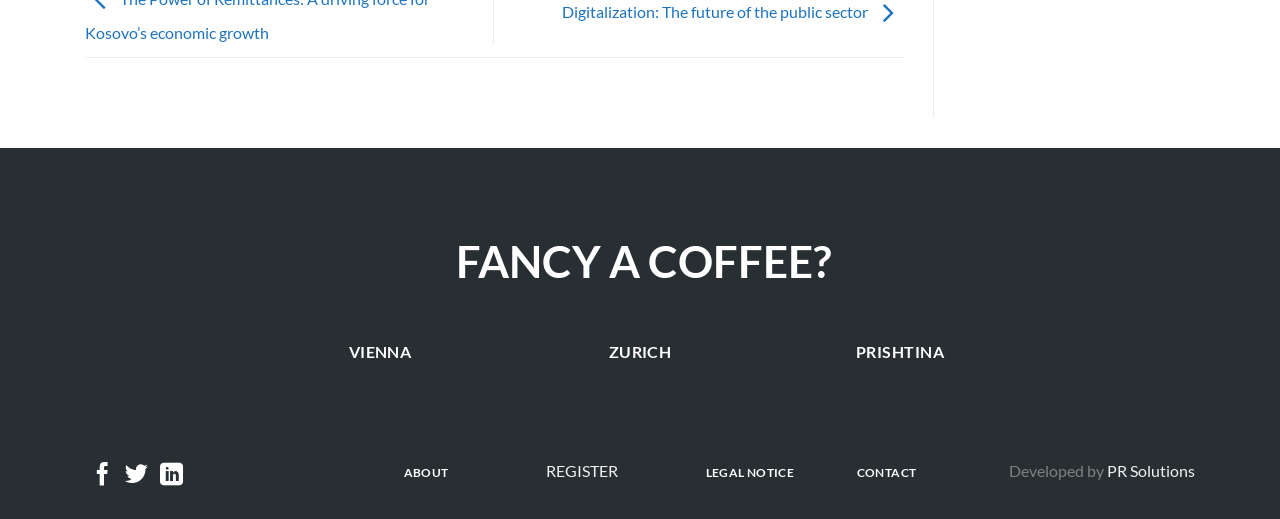Specify the bounding box coordinates (top-left x, top-left y, bottom-right x, bottom-right y) of the UI element in the screenshot that matches this description: PR Solutions

[0.865, 0.888, 0.934, 0.925]